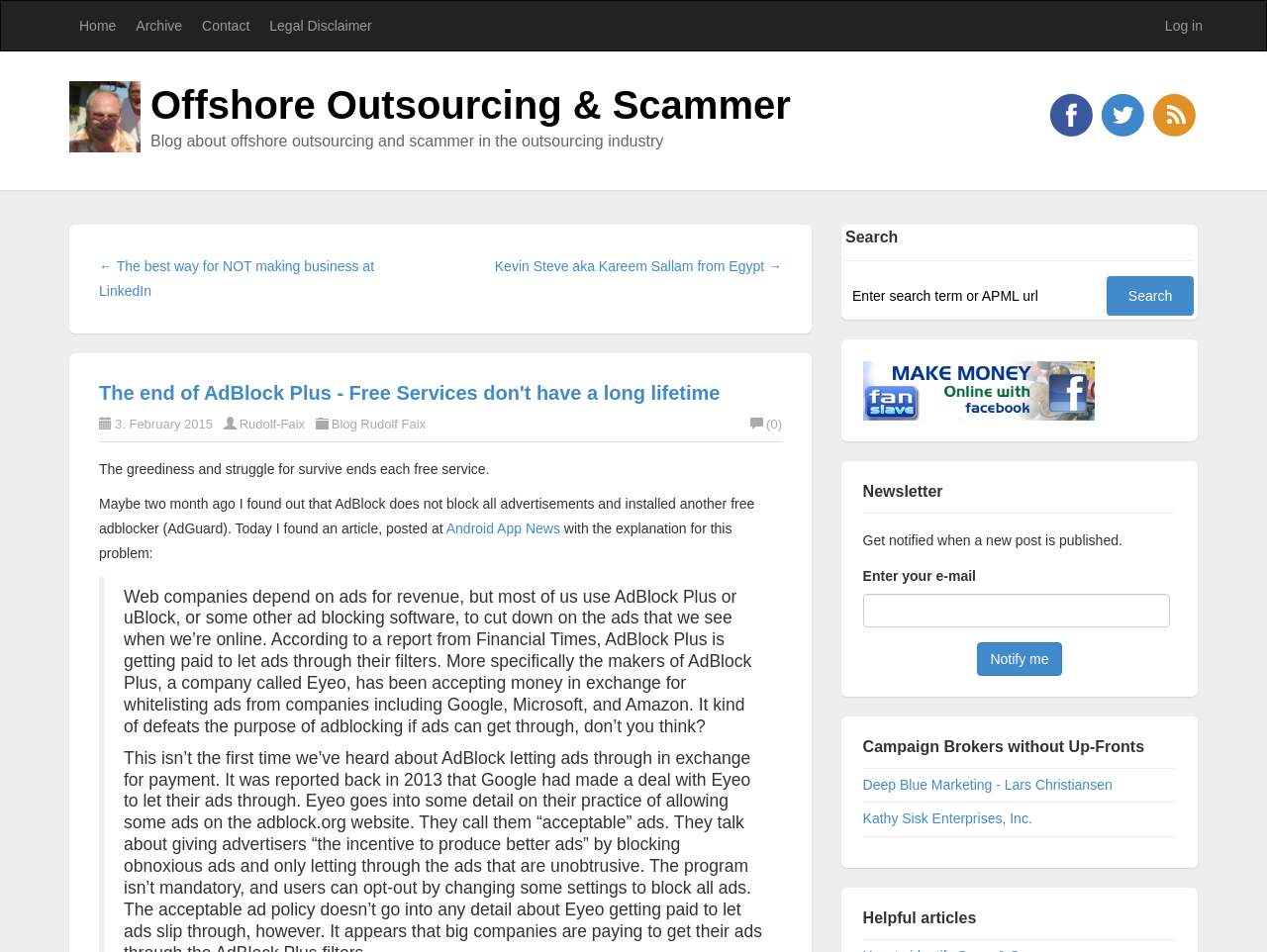Based on the element description name="ctl00$widgetContainer9ea05b33bc0344168740636c32625618$9ea05b33bc0344168740636c32625618$btnSave" value="Notify me", identify the bounding box coordinates for the UI element. The coordinates should be in the format (top-left x, top-left y, bottom-right x, bottom-right y) and within the 0 to 1 range.

[0.771, 0.674, 0.838, 0.71]